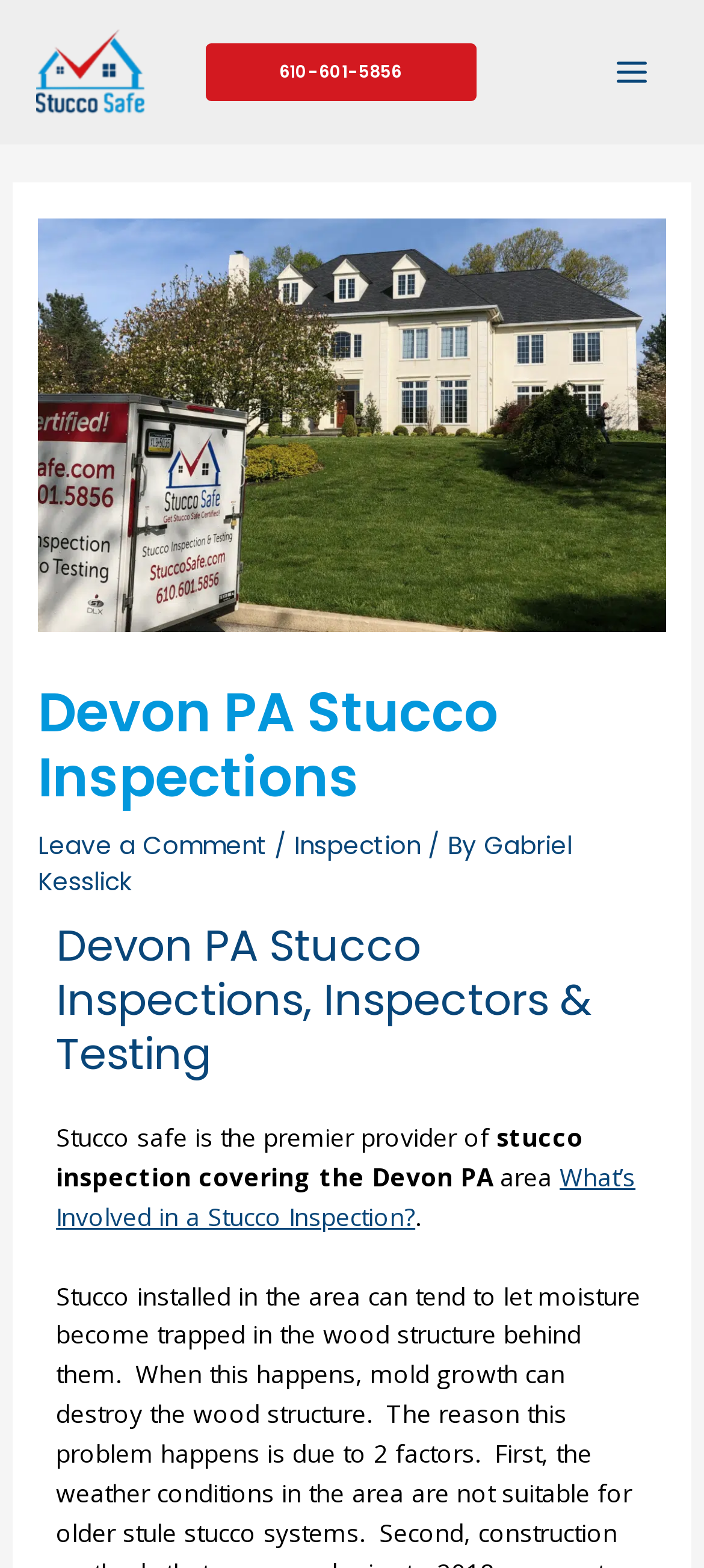What can you do on this webpage?
Provide an in-depth and detailed explanation in response to the question.

I found that the webpage provides information about stucco inspections and testing, and it seems to be a service provided by Stucco Safe, so users can get information about stucco inspections on this webpage.